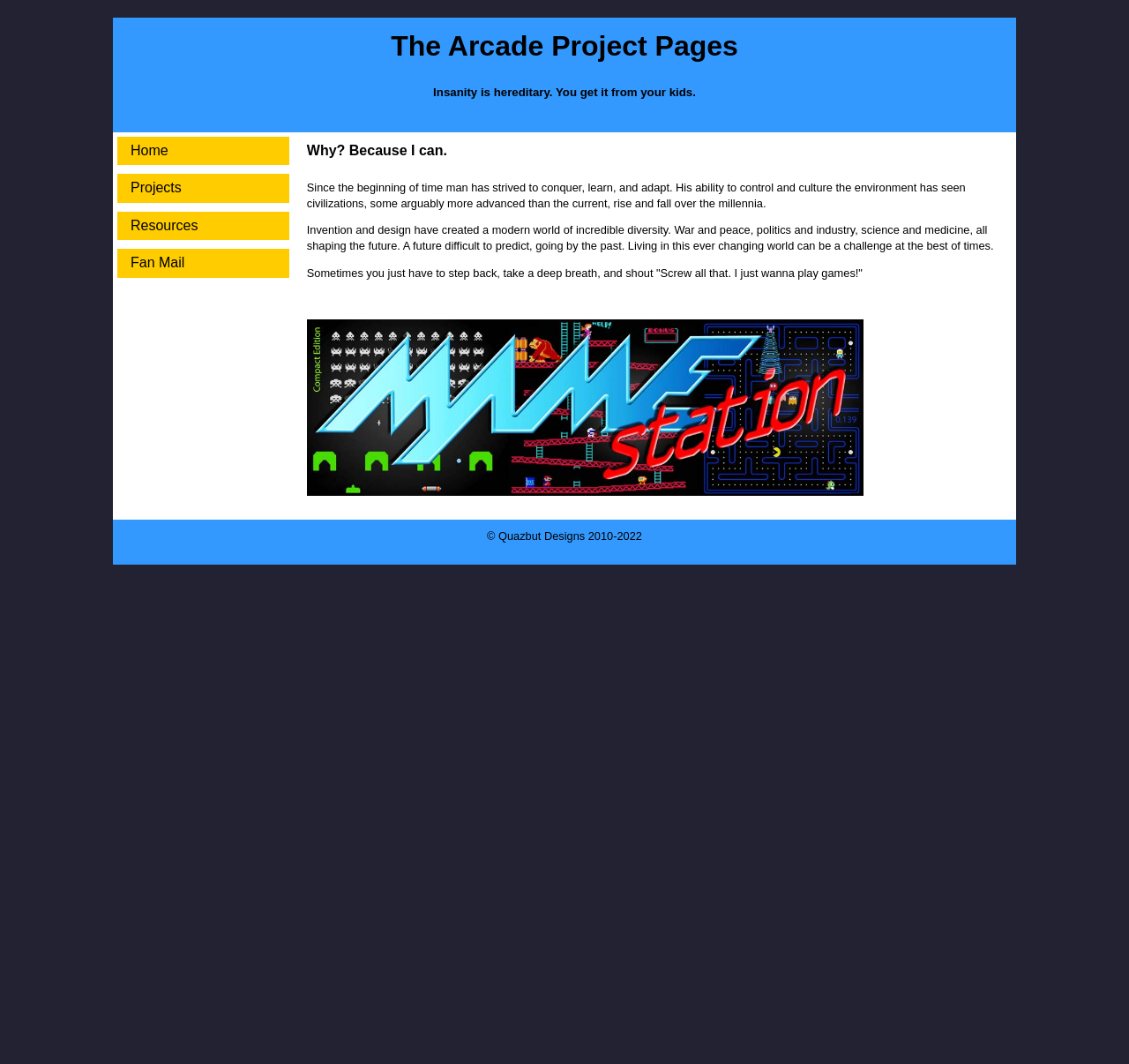What is the theme of the webpage?
Please answer the question with a detailed response using the information from the screenshot.

The presence of a banner image with the text 'MAMEStation' and the overall design of the webpage suggest that the theme of the webpage is related to retro gaming or arcade games.